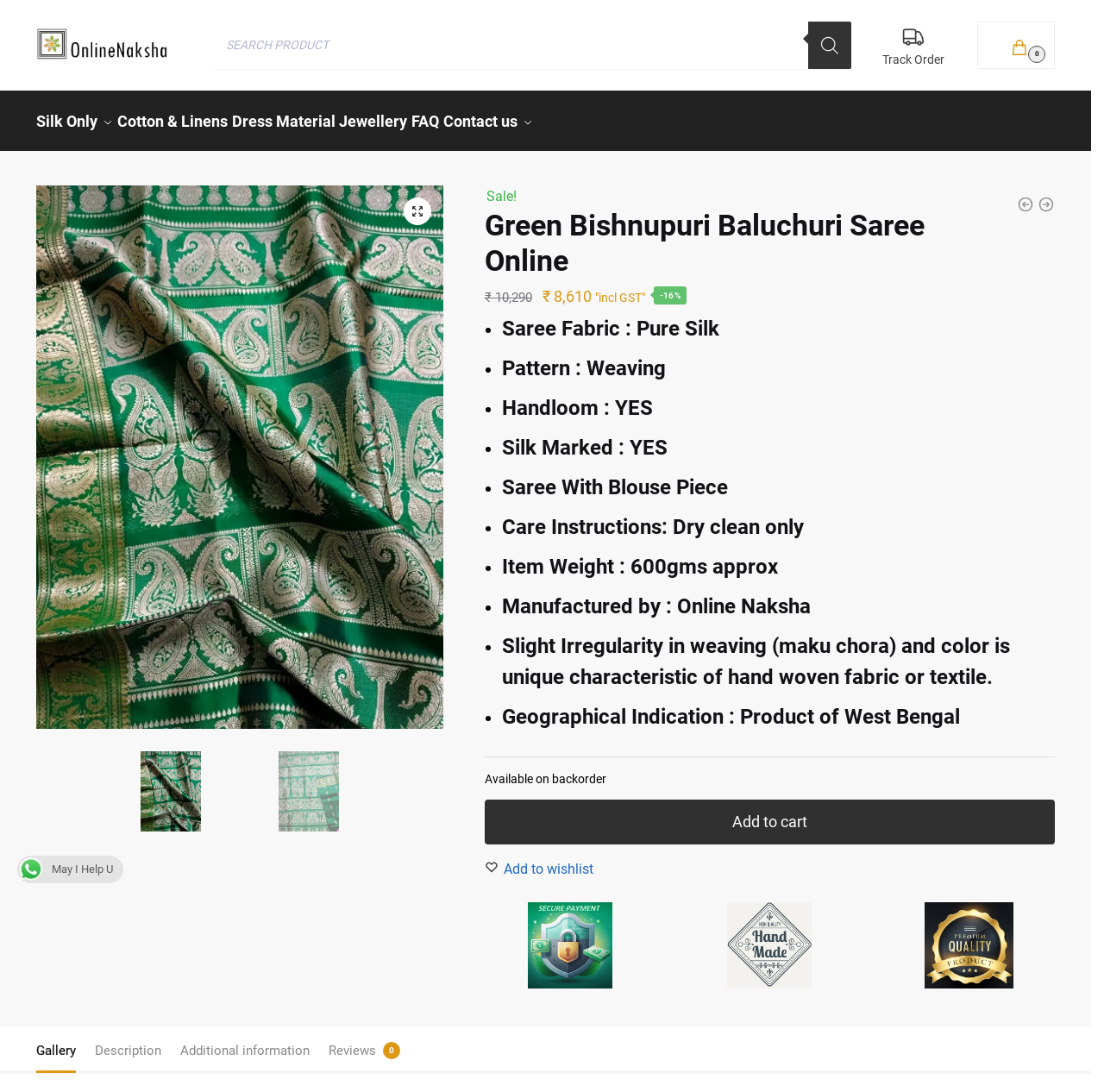Please identify the bounding box coordinates of the area I need to click to accomplish the following instruction: "View cart contents".

[0.885, 0.02, 0.956, 0.063]